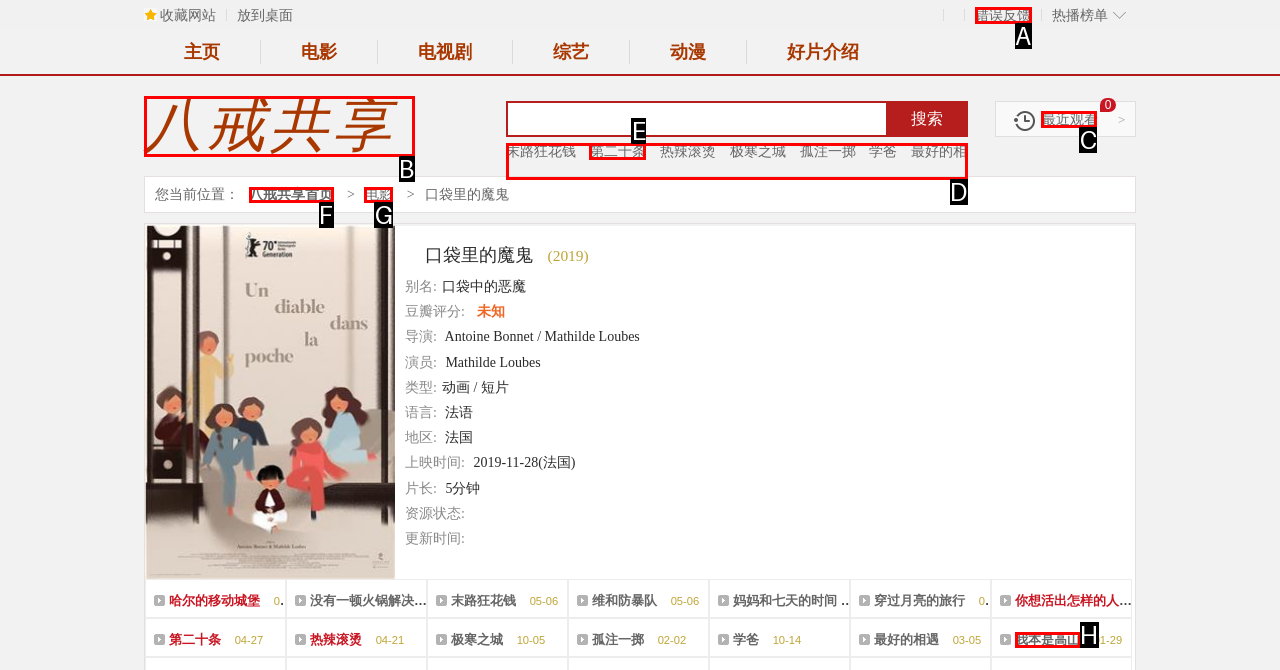From the given choices, which option should you click to complete this task: check the latest updates? Answer with the letter of the correct option.

C